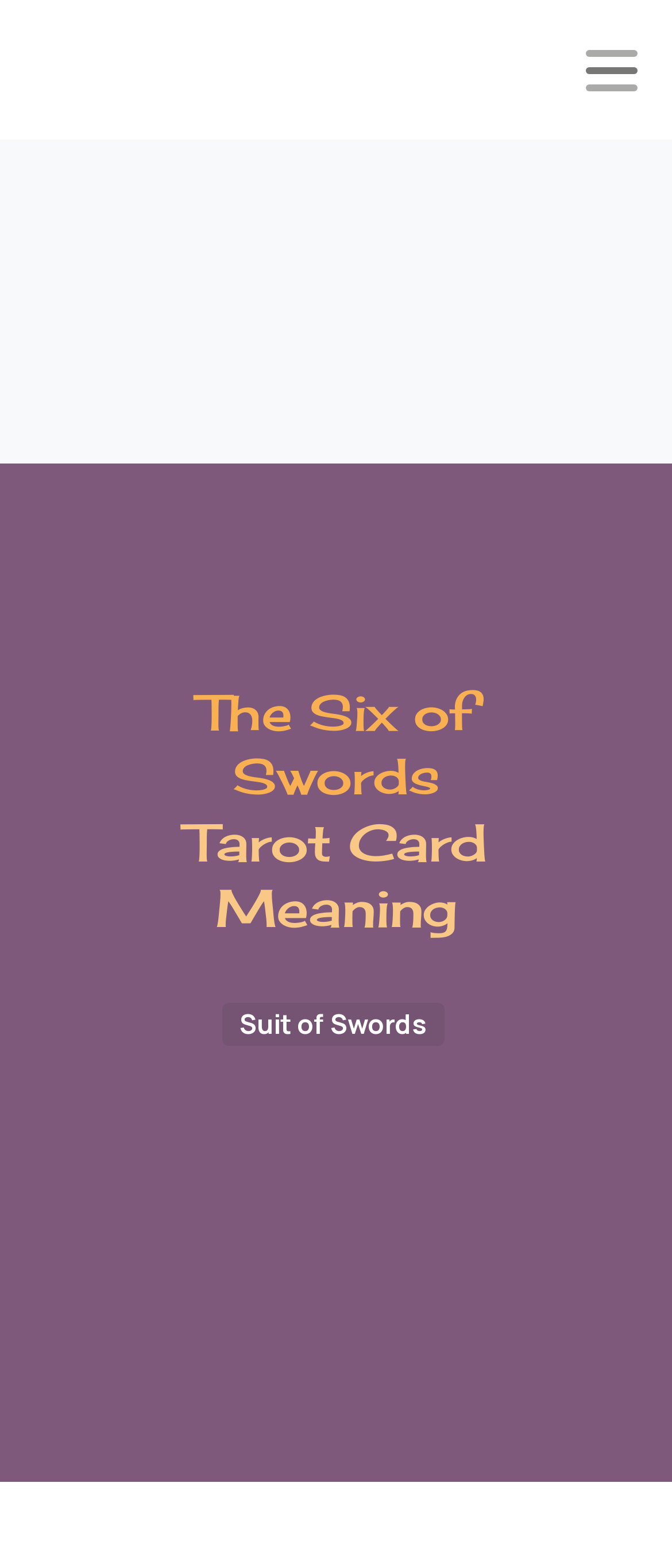What is the name of the tarot card?
Based on the visual, give a brief answer using one word or a short phrase.

The Six of Swords